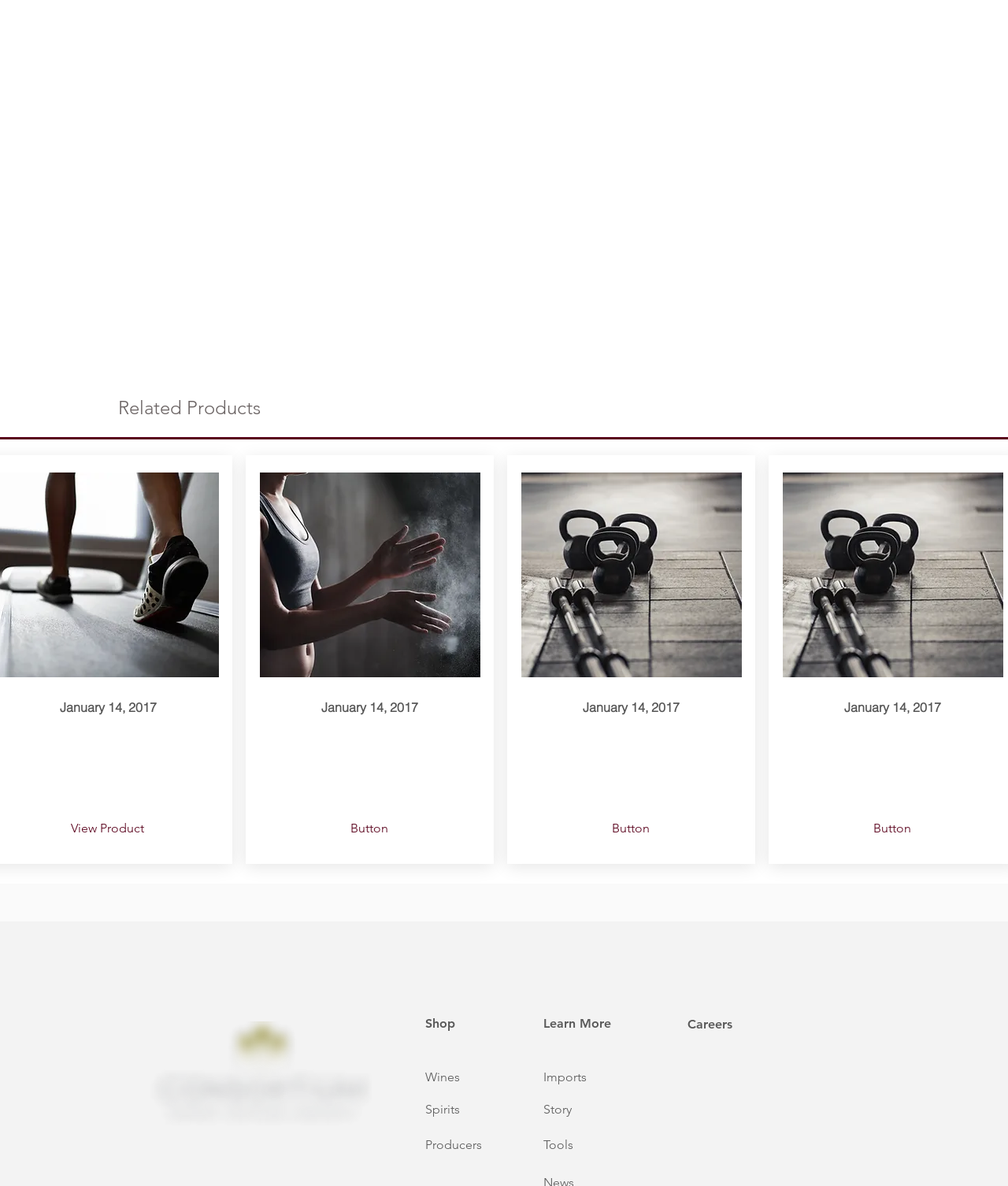What is the date mentioned on the page?
Using the picture, provide a one-word or short phrase answer.

January 14, 2017